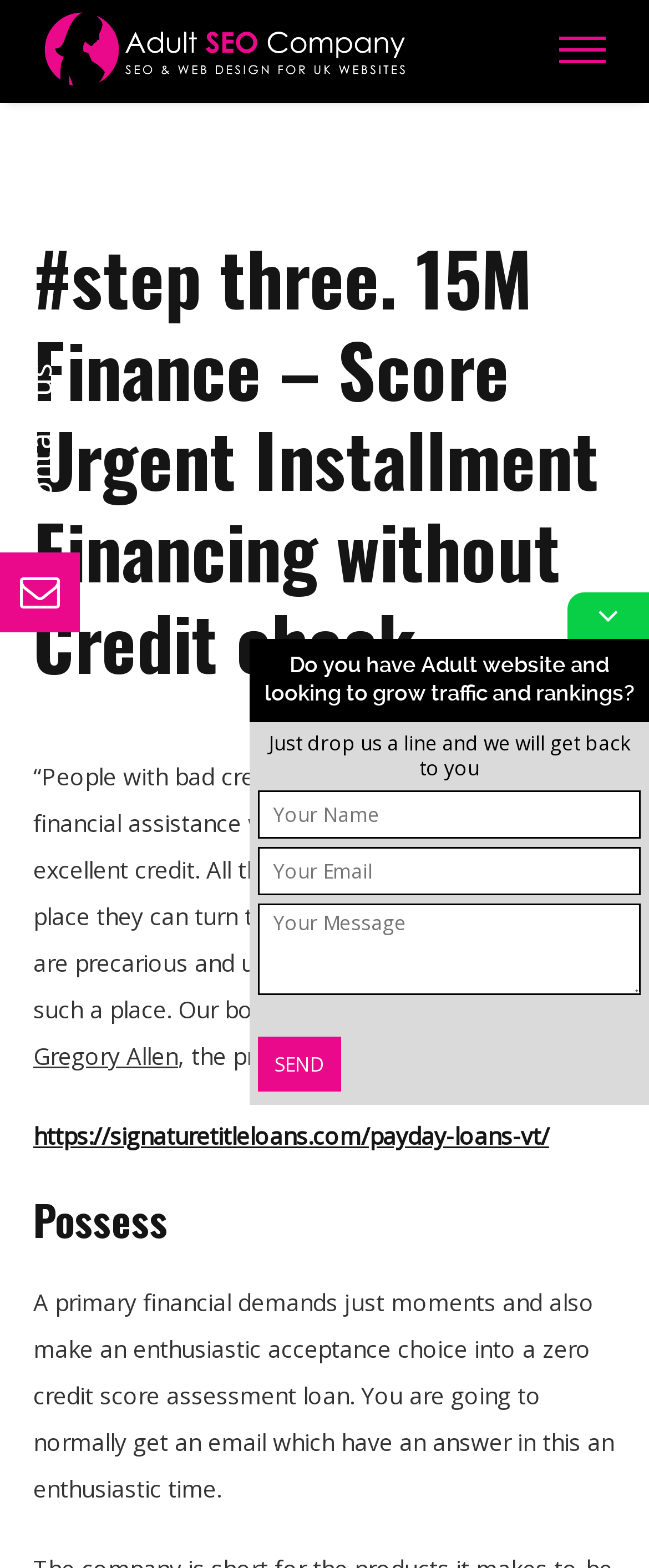Respond with a single word or short phrase to the following question: 
What is the purpose of the contact form?

To get back to users